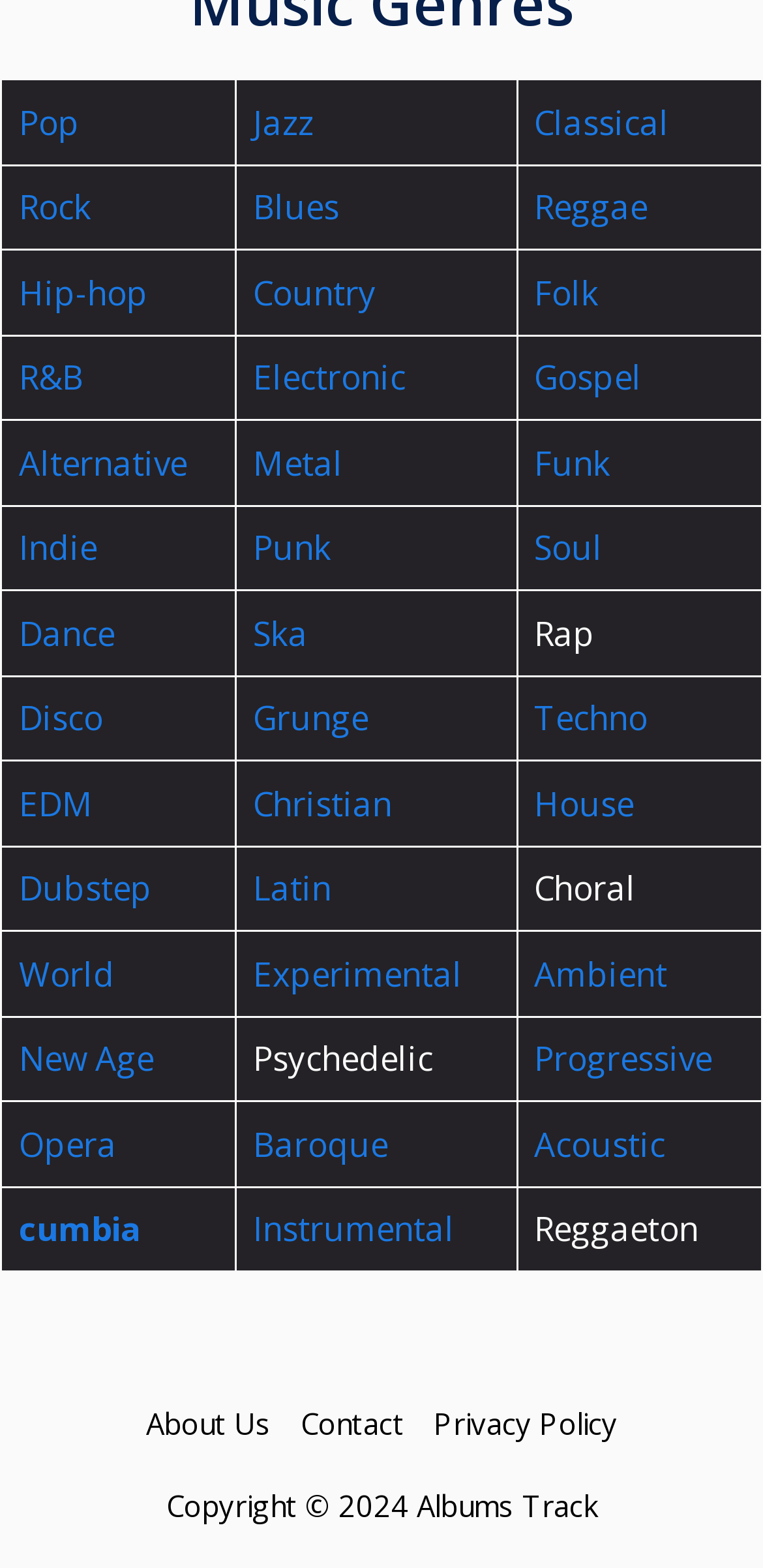Determine the bounding box coordinates of the area to click in order to meet this instruction: "Click on Pop".

[0.024, 0.063, 0.104, 0.092]